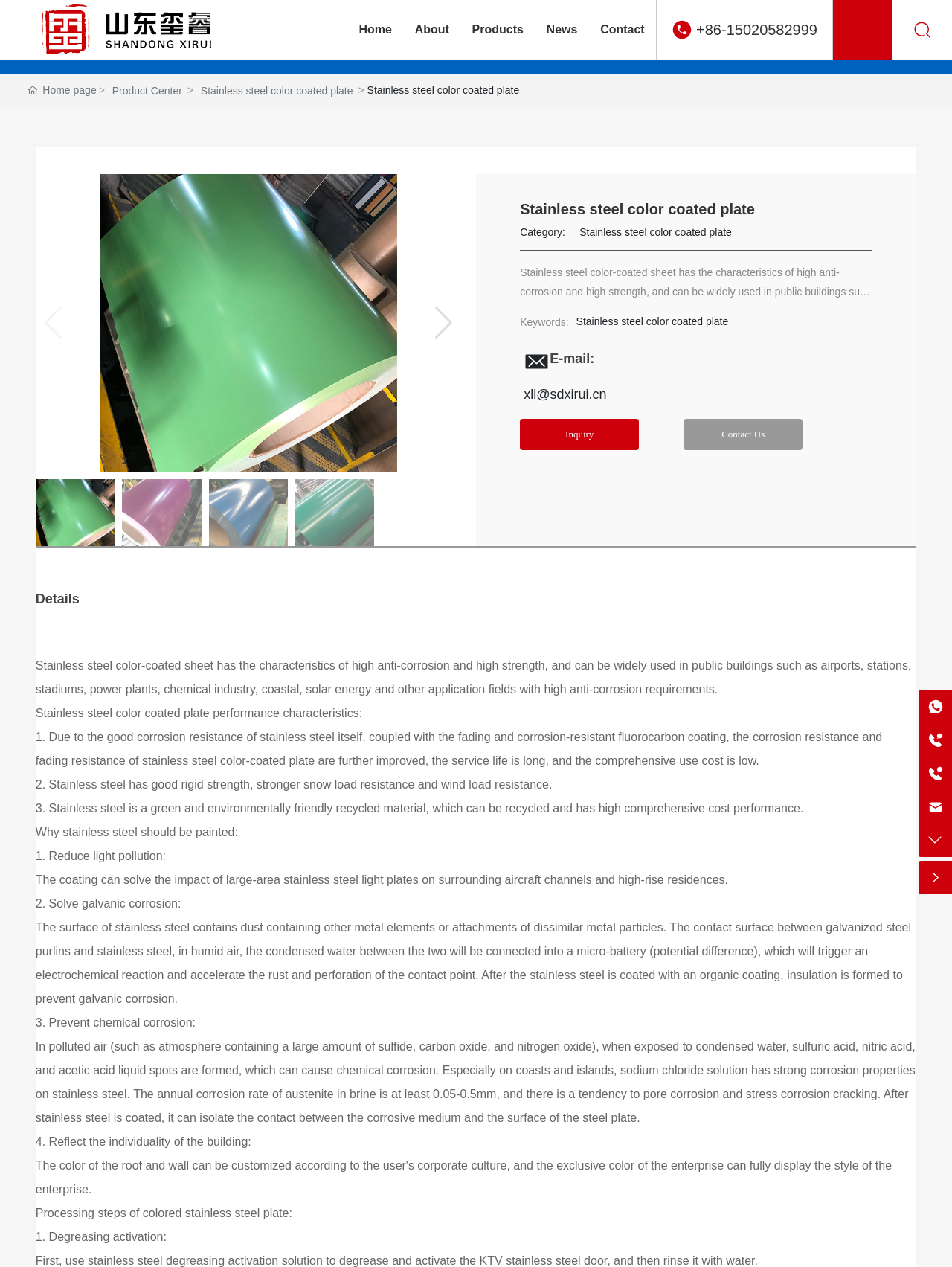Using the provided description Stainless steel color coated plate, find the bounding box coordinates for the UI element. Provide the coordinates in (top-left x, top-left y, bottom-right x, bottom-right y) format, ensuring all values are between 0 and 1.

[0.609, 0.179, 0.769, 0.188]